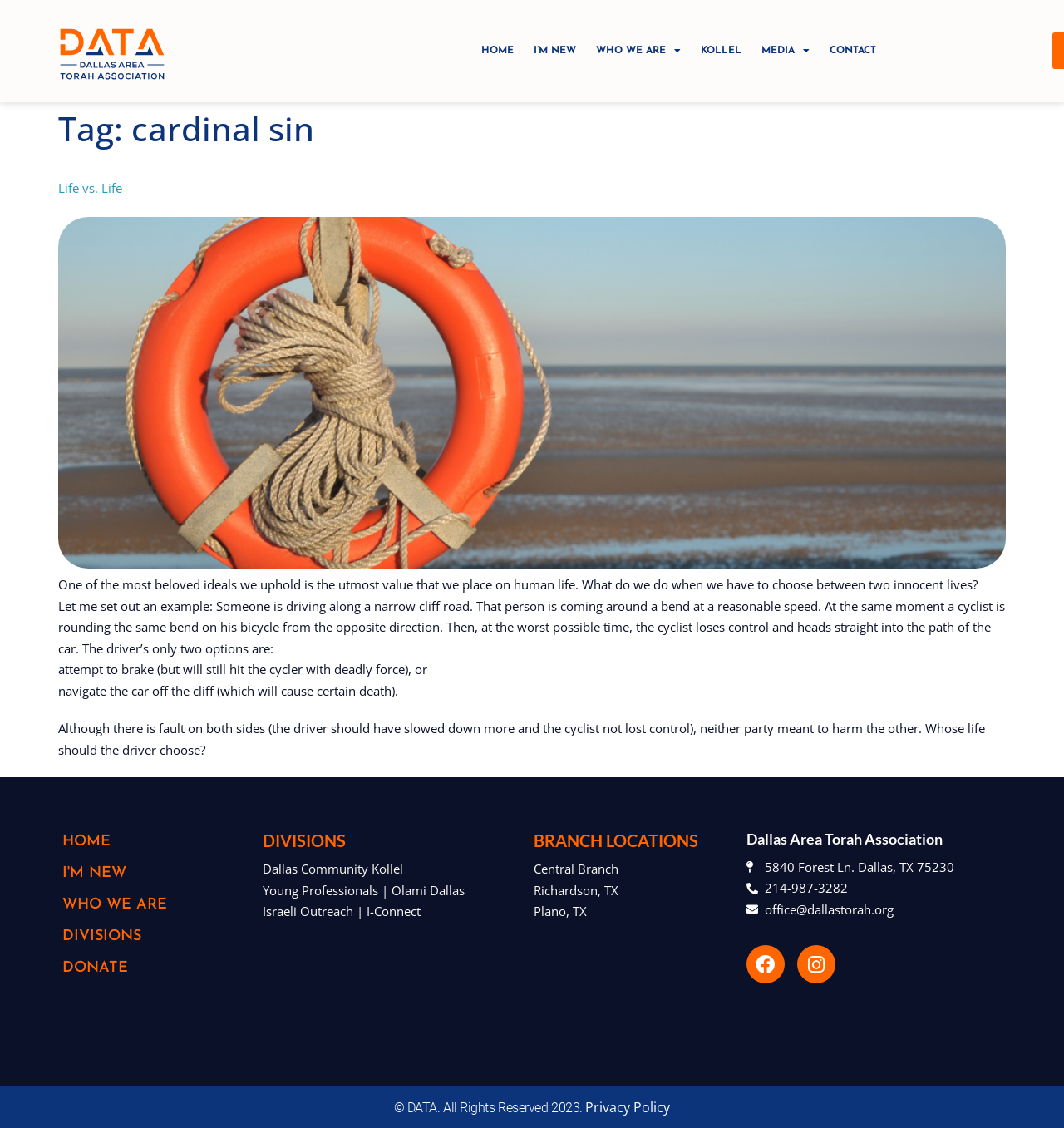Determine the bounding box coordinates for the region that must be clicked to execute the following instruction: "Click the HOME link".

[0.443, 0.008, 0.492, 0.082]